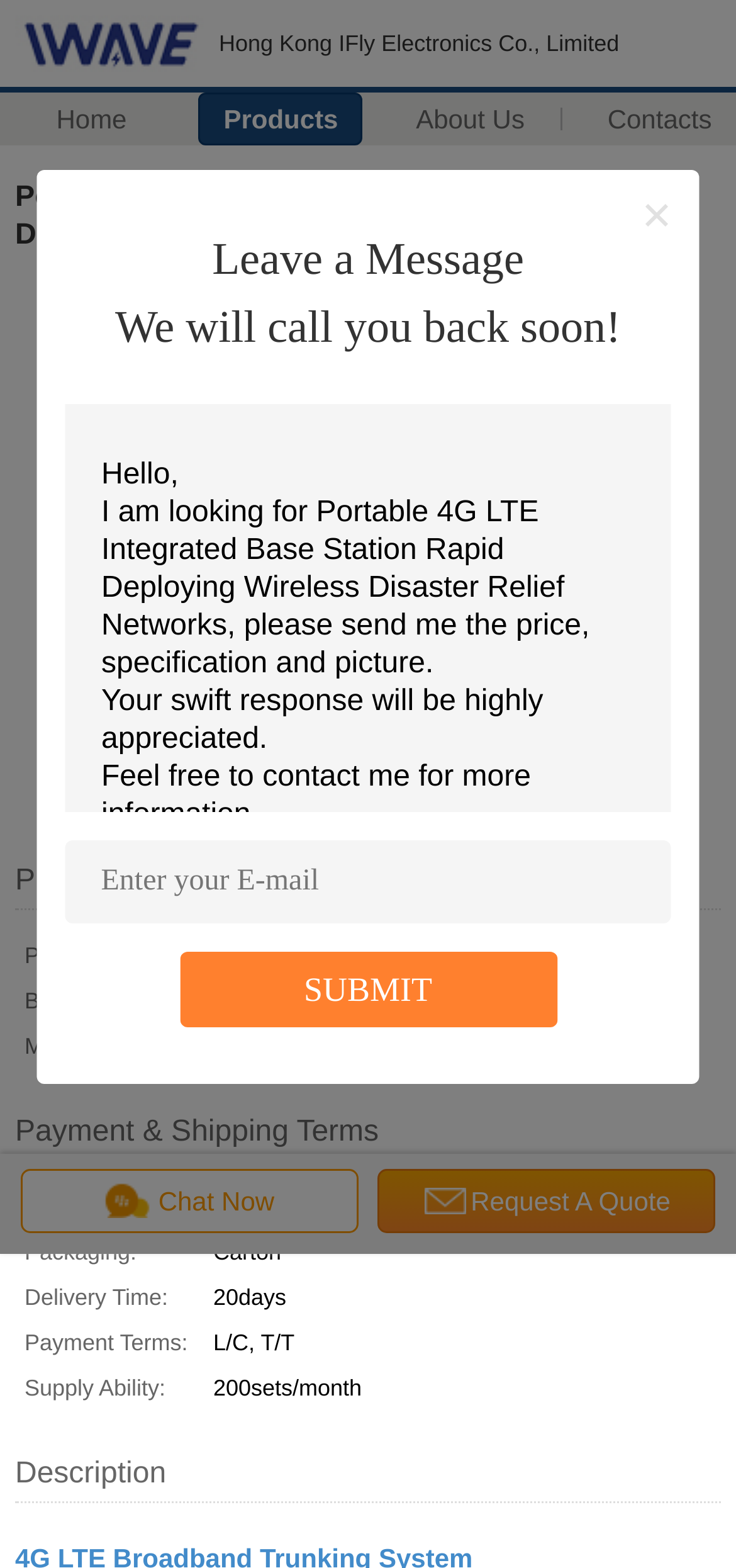Determine the bounding box coordinates for the area that needs to be clicked to fulfill this task: "Click on the 'Request A Quote' link". The coordinates must be given as four float numbers between 0 and 1, i.e., [left, top, right, bottom].

[0.512, 0.745, 0.972, 0.786]